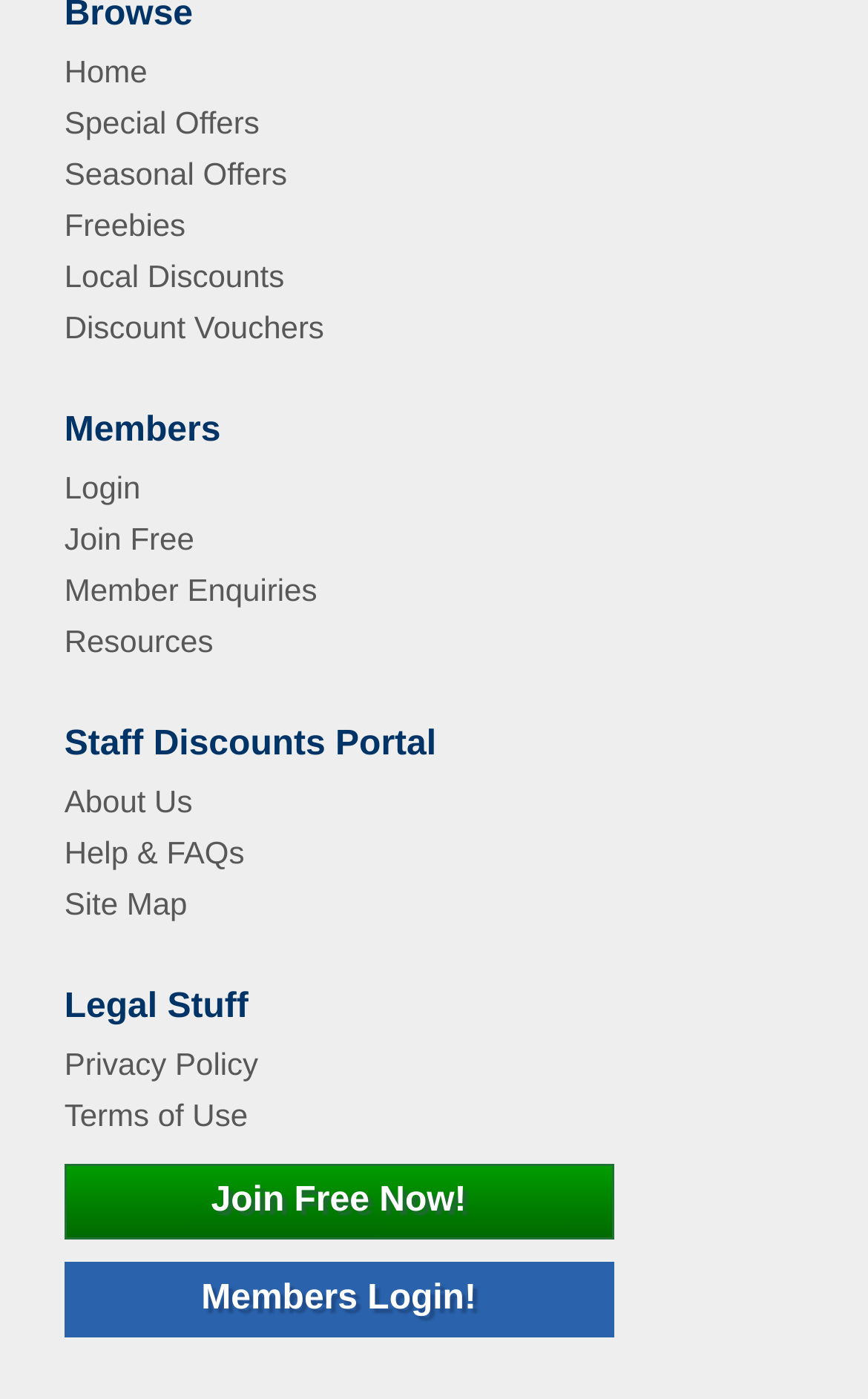What is the purpose of the 'Join Free' link?
Respond to the question with a well-detailed and thorough answer.

The purpose of the 'Join Free' link is to allow users to join for free because it is a prominent link on the webpage with the OCR text 'Join Free' and bounding box coordinates [0.074, 0.373, 0.224, 0.398], indicating that it is a call-to-action for users to join the service.